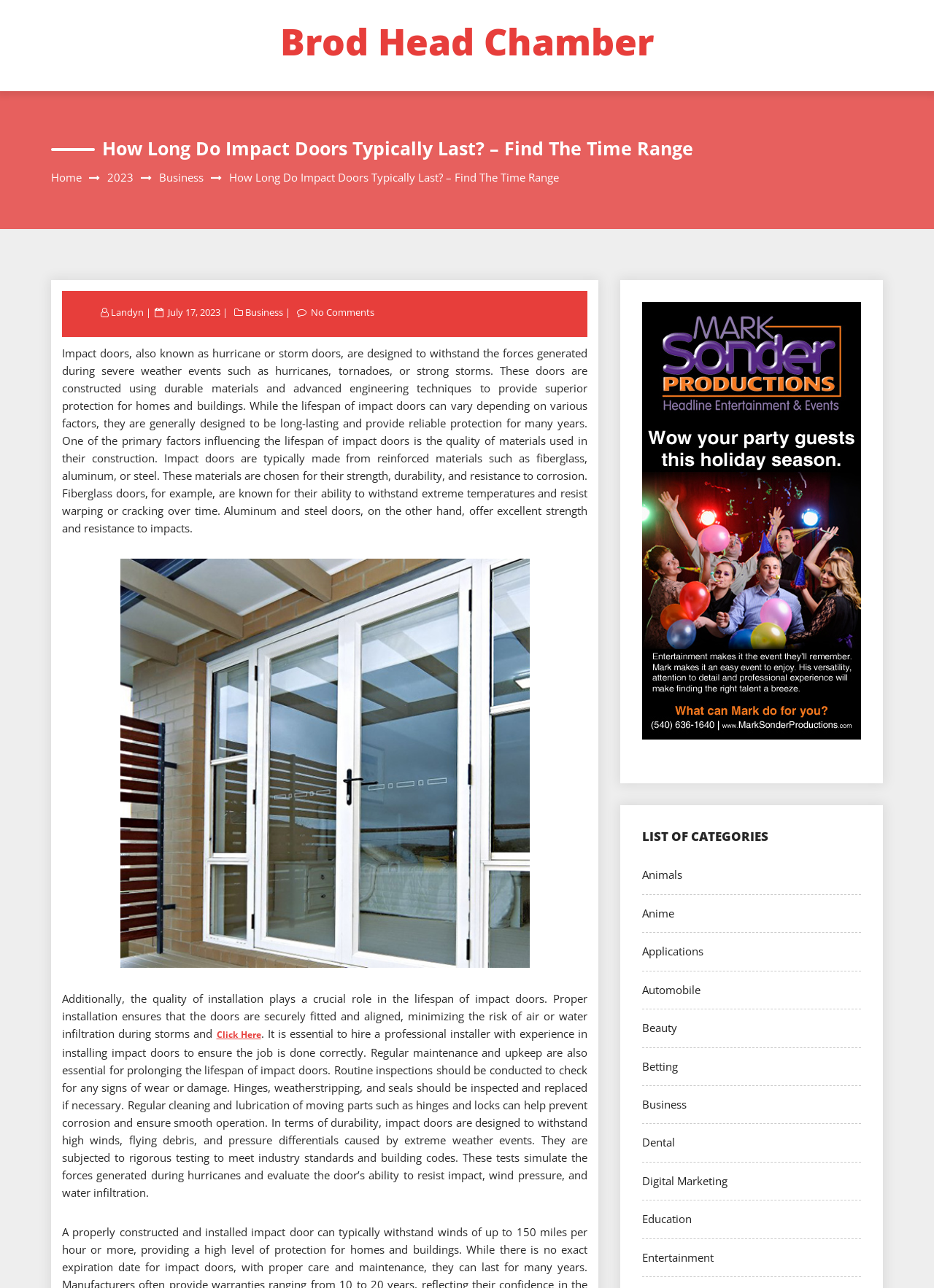Pinpoint the bounding box coordinates of the element to be clicked to execute the instruction: "Click on the 'Landyn' link".

[0.119, 0.237, 0.156, 0.247]